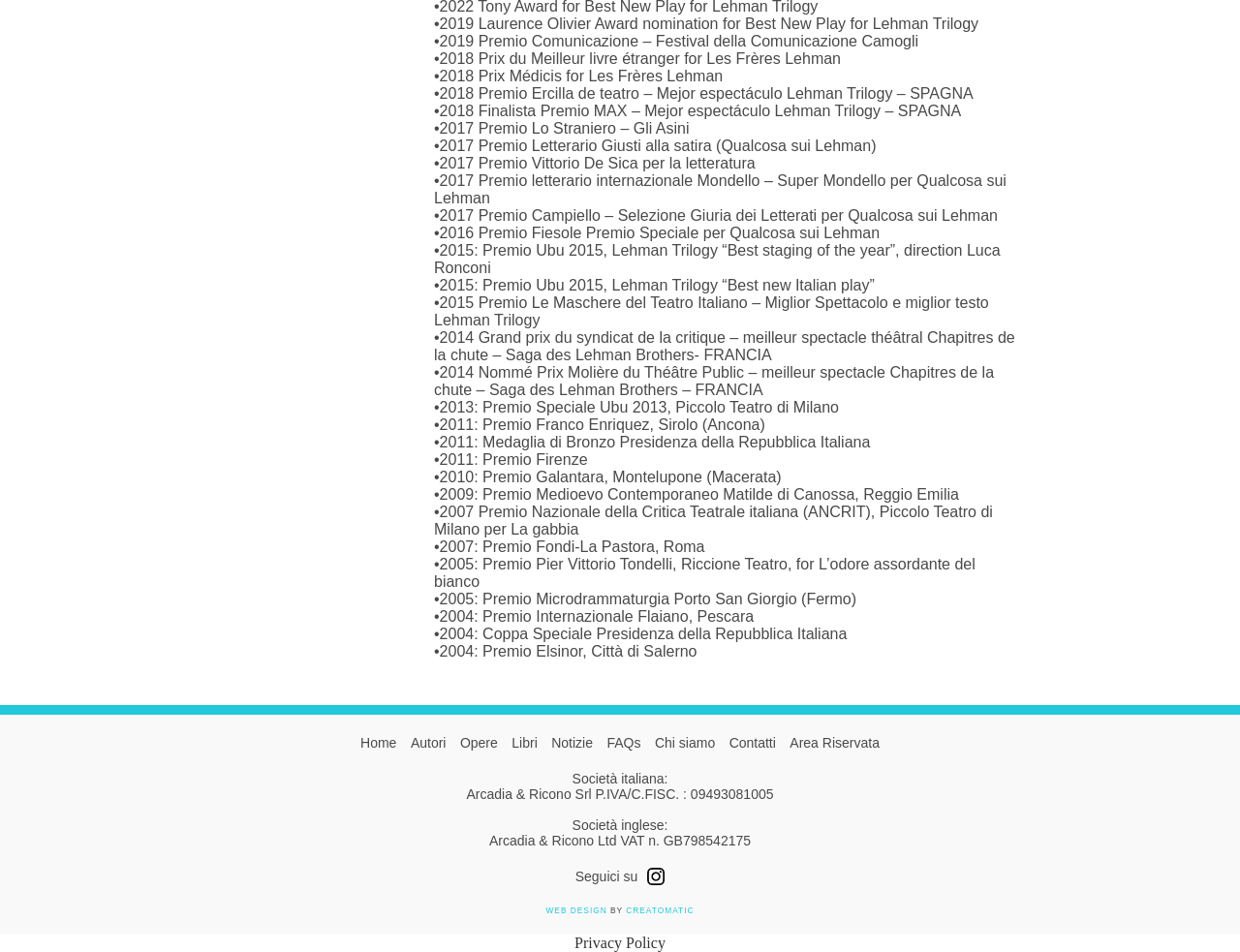Identify the bounding box coordinates for the element that needs to be clicked to fulfill this instruction: "View authors". Provide the coordinates in the format of four float numbers between 0 and 1: [left, top, right, bottom].

[0.327, 0.772, 0.364, 0.788]